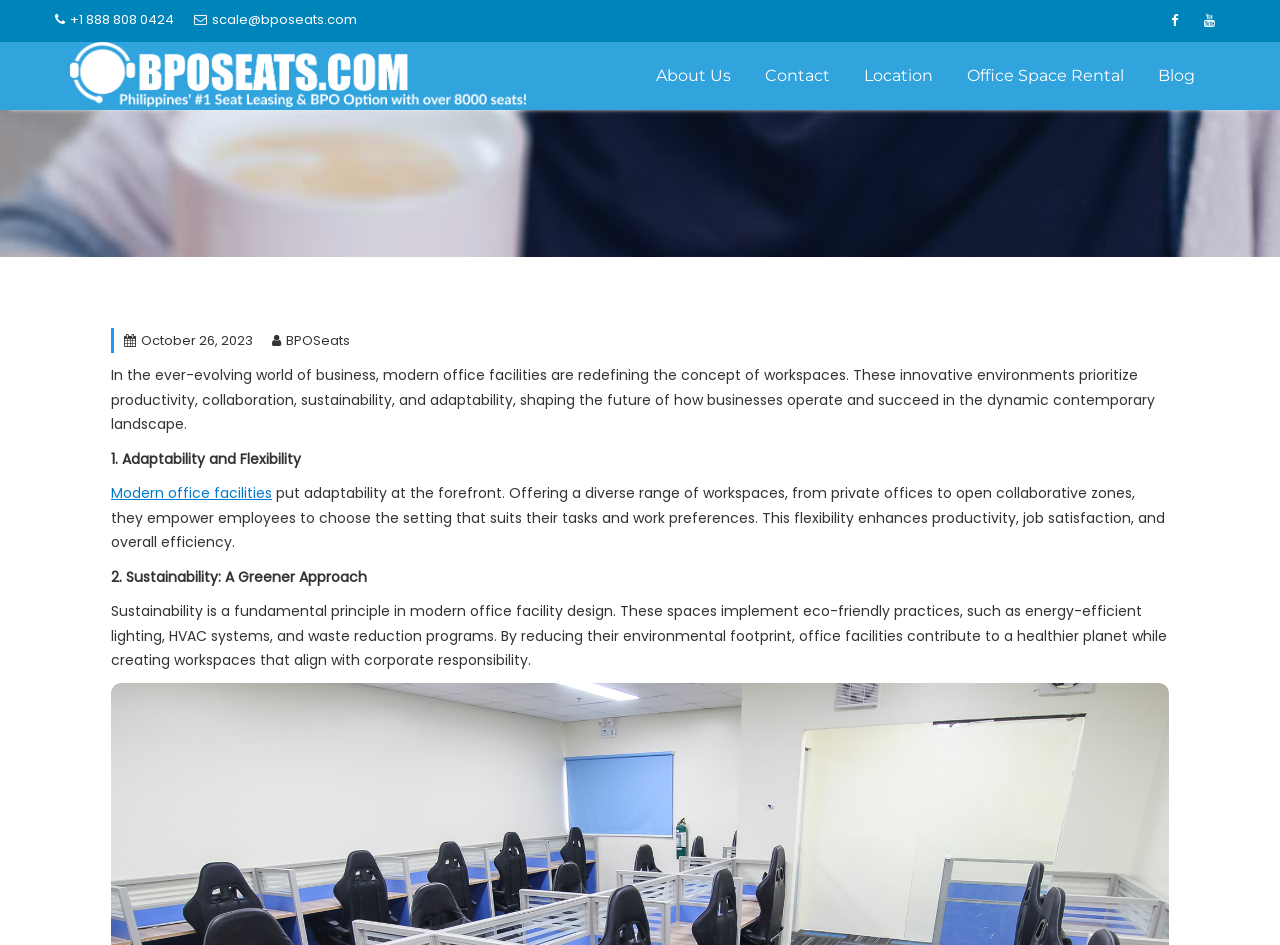Please specify the bounding box coordinates of the clickable section necessary to execute the following command: "Learn about the company".

[0.501, 0.044, 0.583, 0.116]